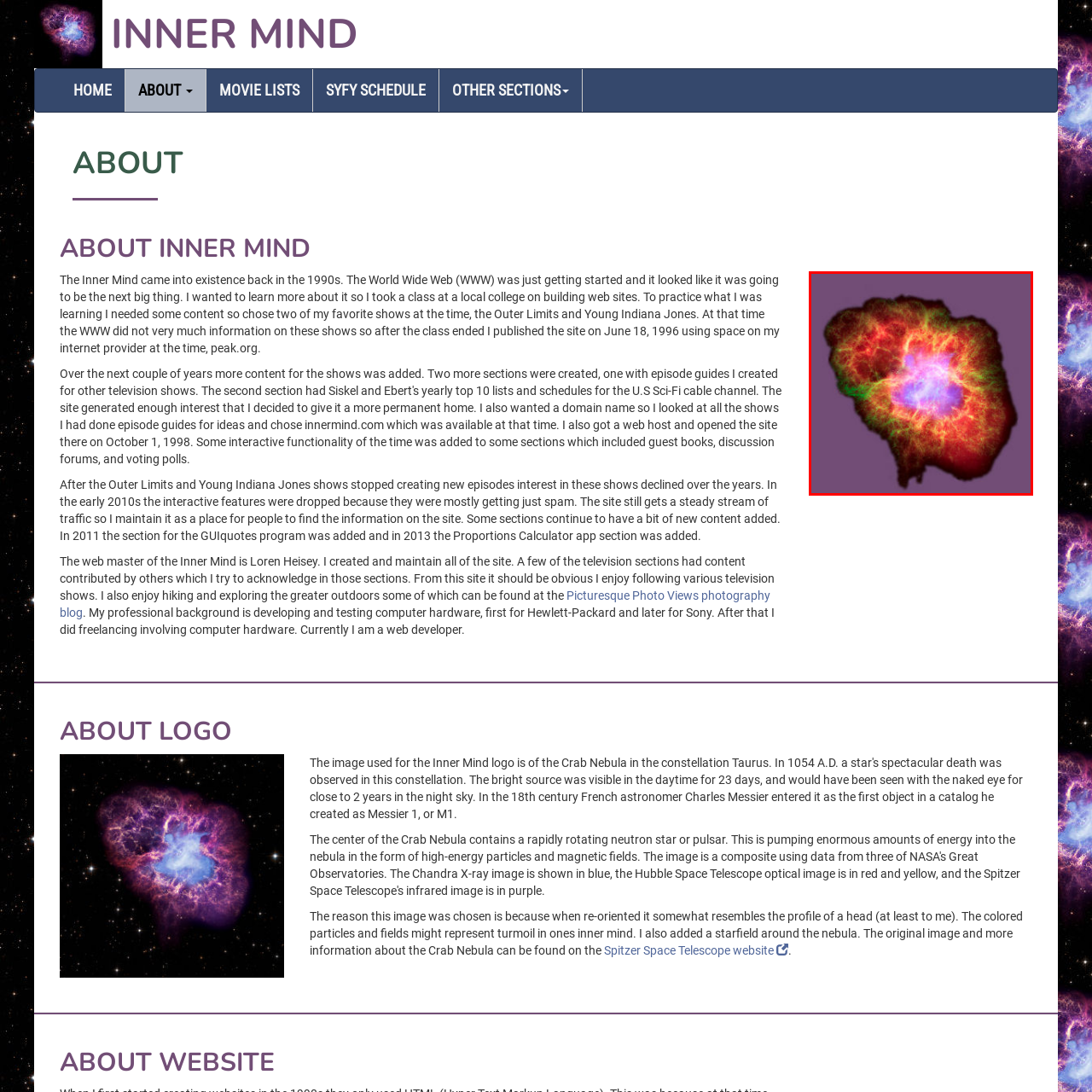Refer to the image within the red outline and provide a one-word or phrase answer to the question:
What is the Crab Nebula surrounded by?

a starfield